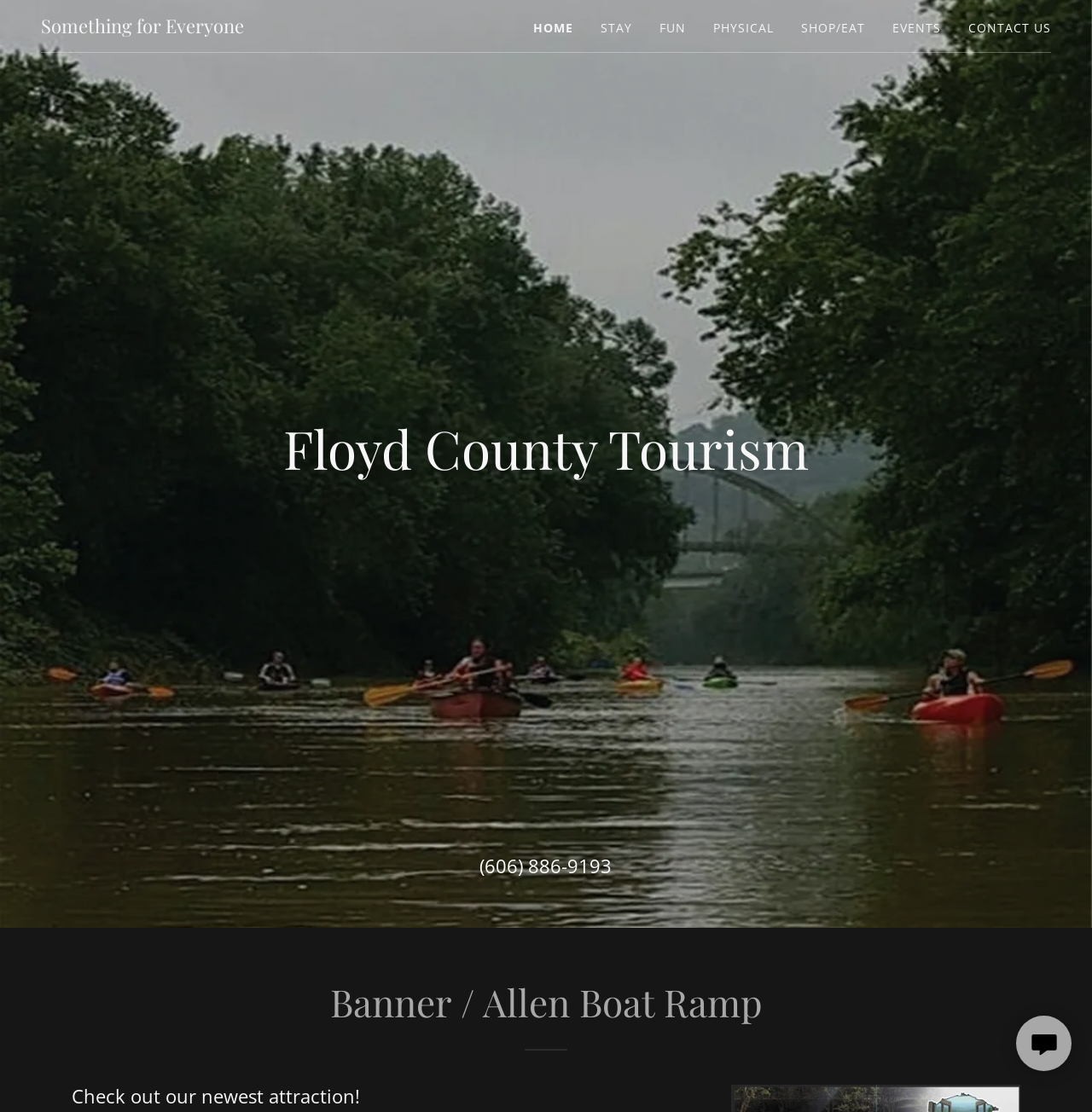Find the bounding box coordinates of the element's region that should be clicked in order to follow the given instruction: "Call (606) 886-9193". The coordinates should consist of four float numbers between 0 and 1, i.e., [left, top, right, bottom].

[0.439, 0.767, 0.561, 0.79]